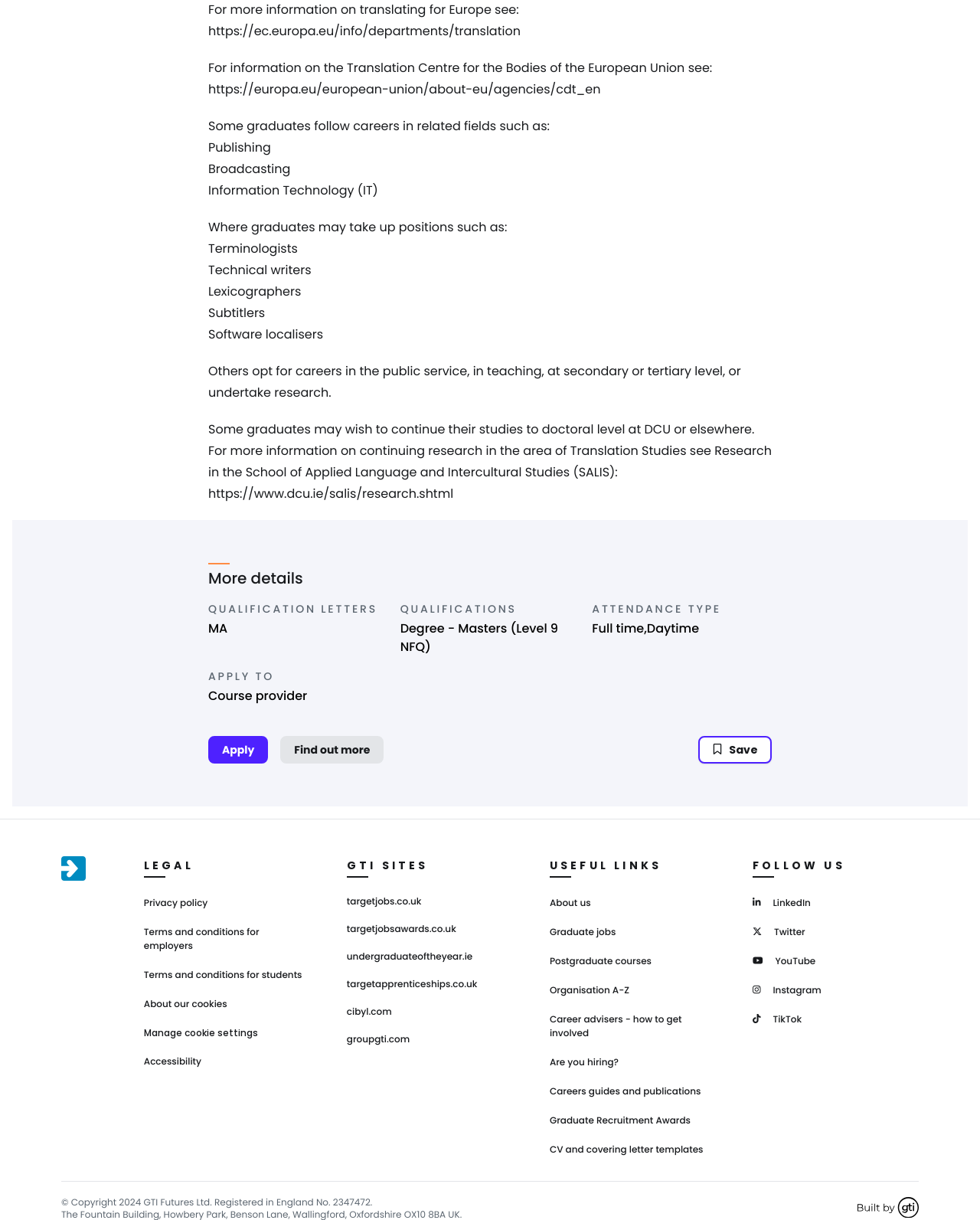Please specify the bounding box coordinates for the clickable region that will help you carry out the instruction: "Click the 'LEGAL' button".

[0.147, 0.703, 0.197, 0.729]